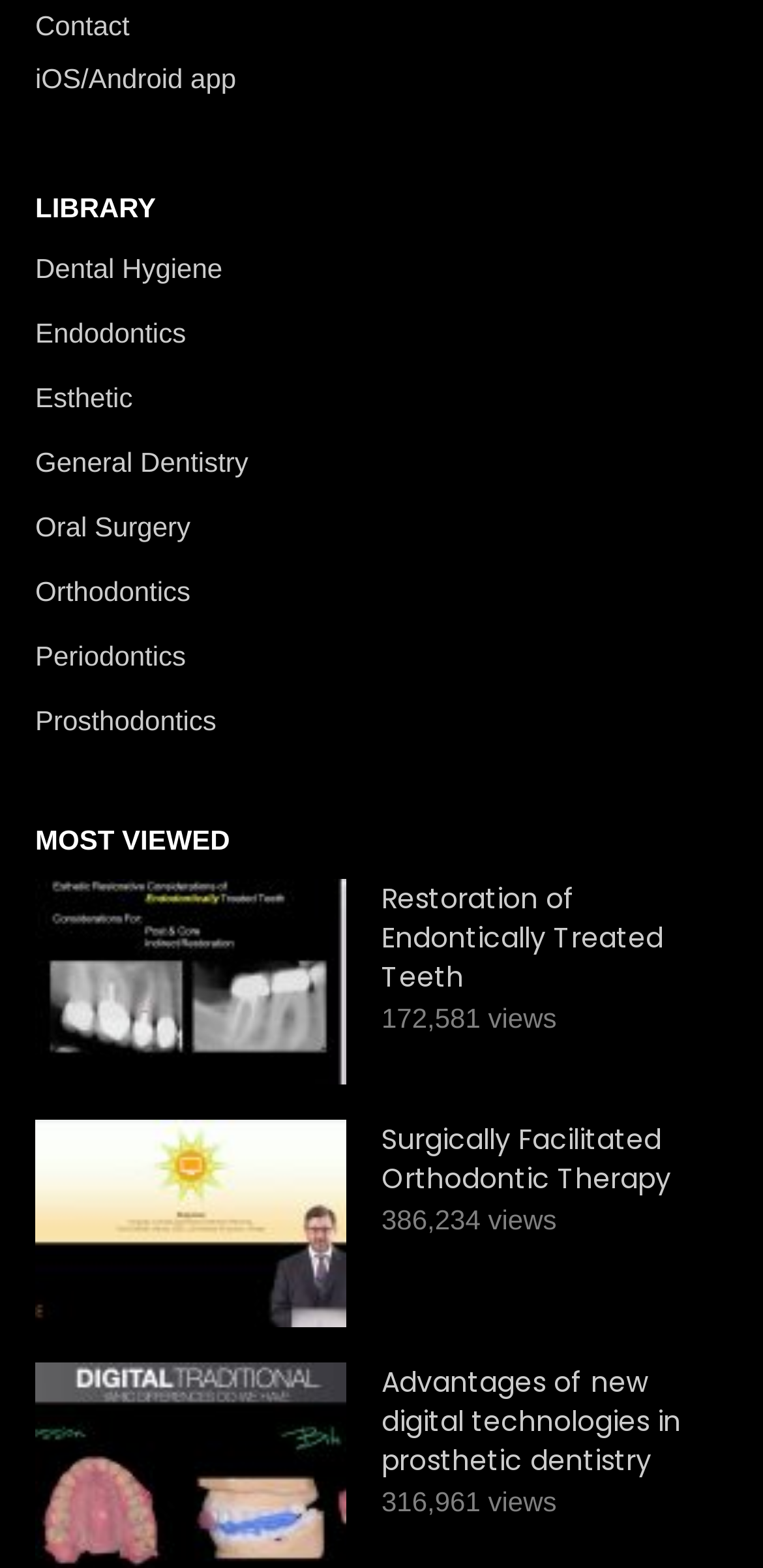Locate the bounding box coordinates of the element to click to perform the following action: 'View Dental Hygiene'. The coordinates should be given as four float values between 0 and 1, in the form of [left, top, right, bottom].

[0.046, 0.157, 0.954, 0.184]